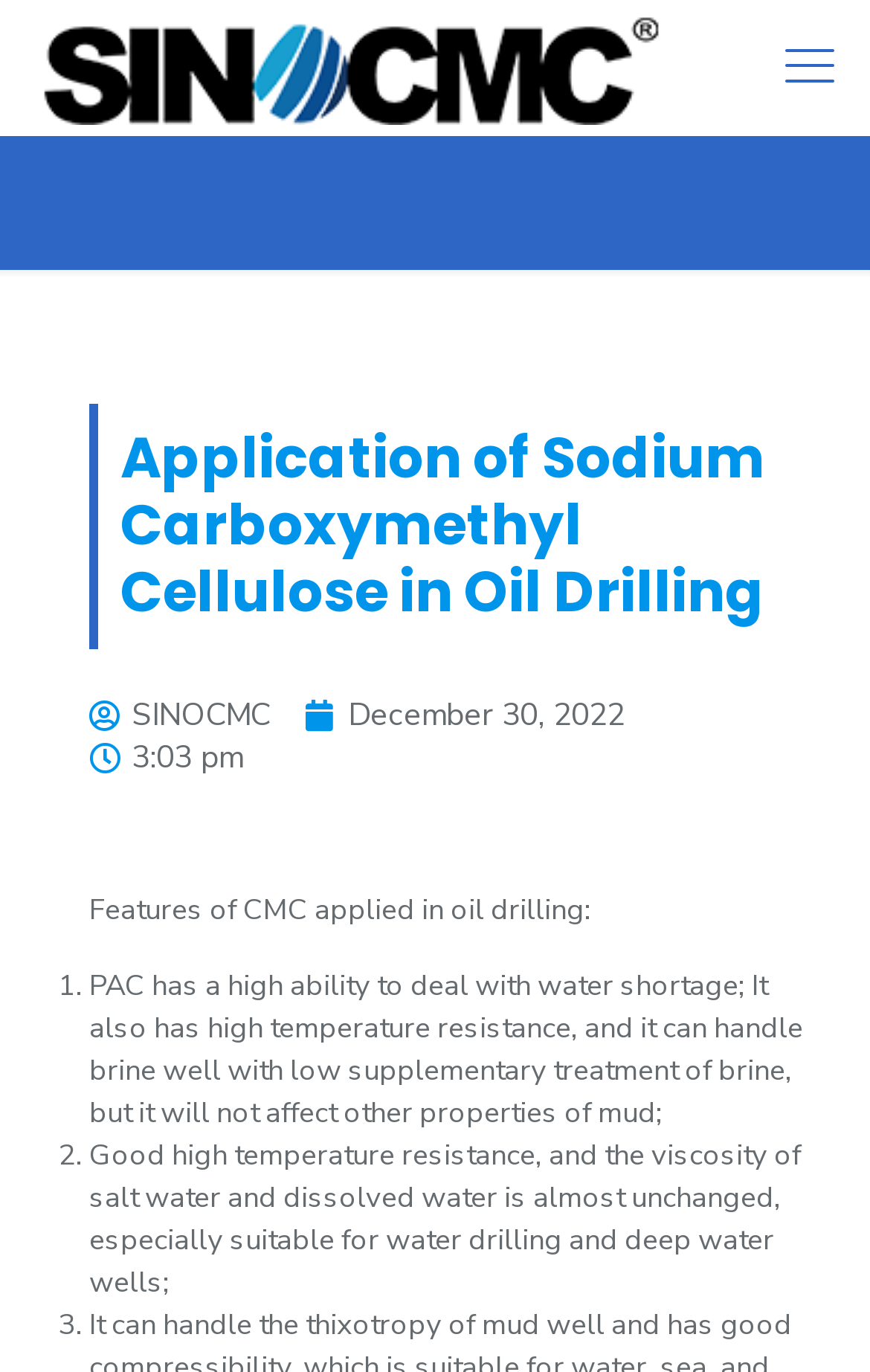Provide the bounding box coordinates, formatted as (top-left x, top-left y, bottom-right x, bottom-right y), with all values being floating point numbers between 0 and 1. Identify the bounding box of the UI element that matches the description: title="SINOCMC"

[0.038, 0.008, 0.772, 0.089]